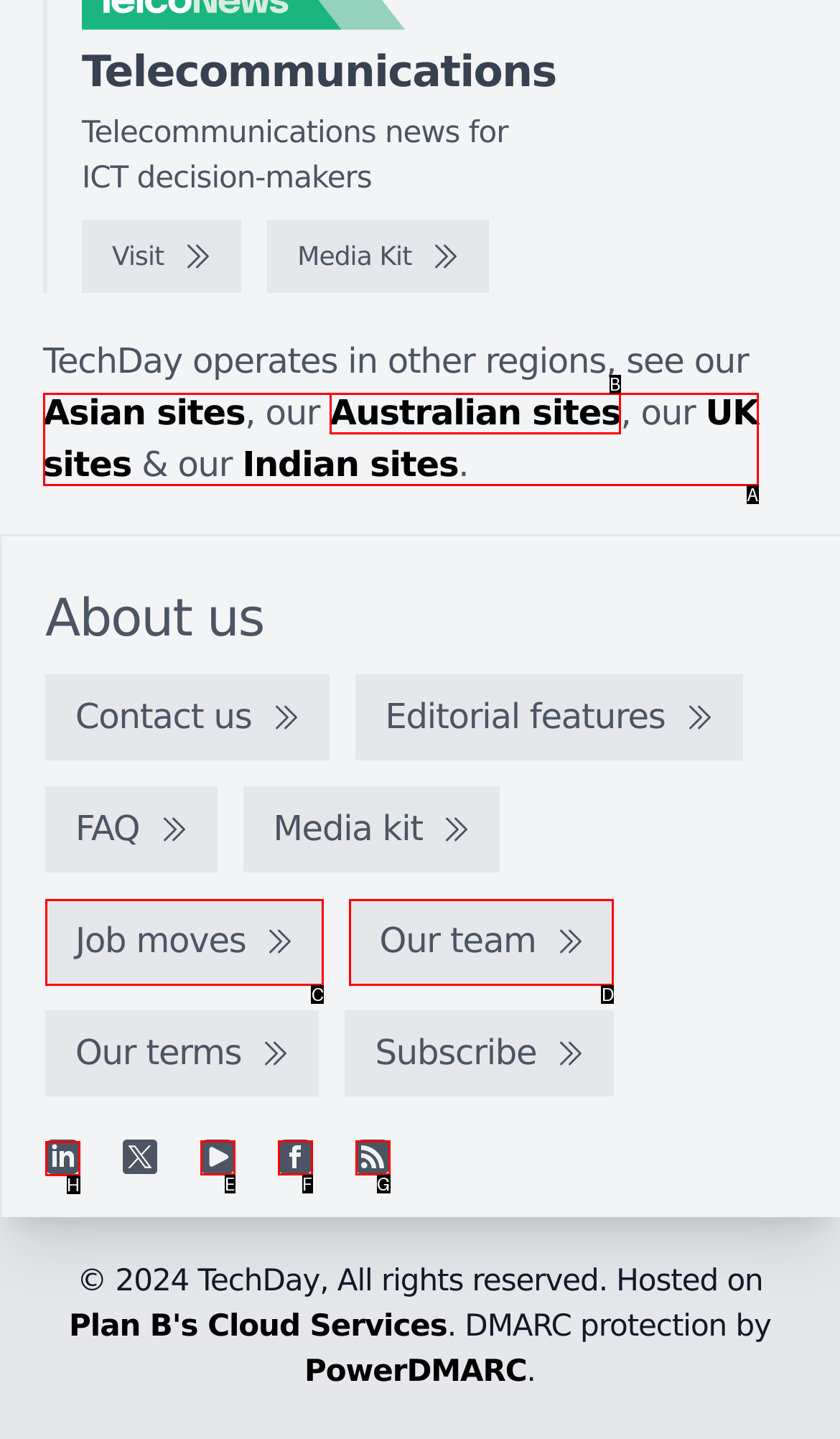For the task: Follow on LinkedIn, tell me the letter of the option you should click. Answer with the letter alone.

H